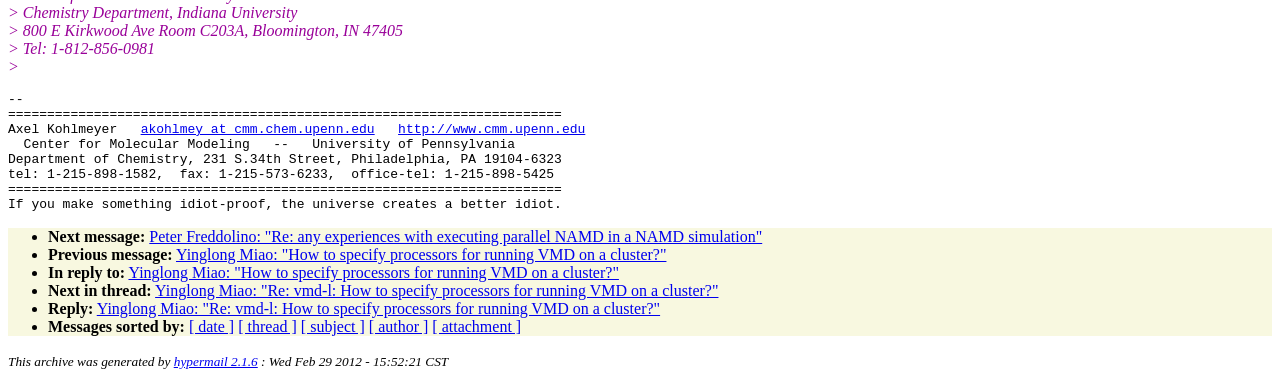Provide a brief response using a word or short phrase to this question:
What is the date when this archive was generated?

Wed Feb 29 2012